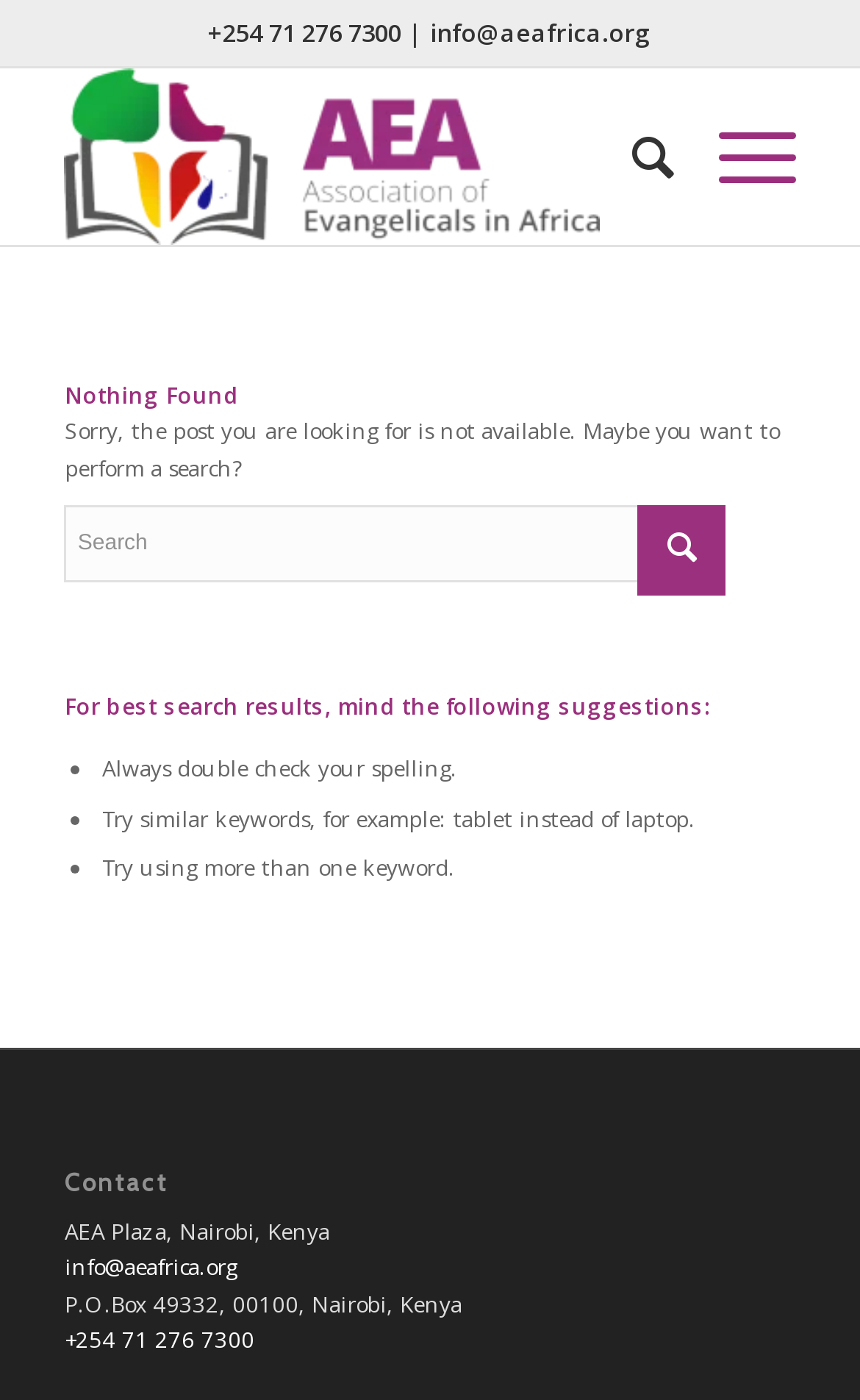Please identify the bounding box coordinates of the area that needs to be clicked to follow this instruction: "Send an email".

[0.075, 0.894, 0.275, 0.916]